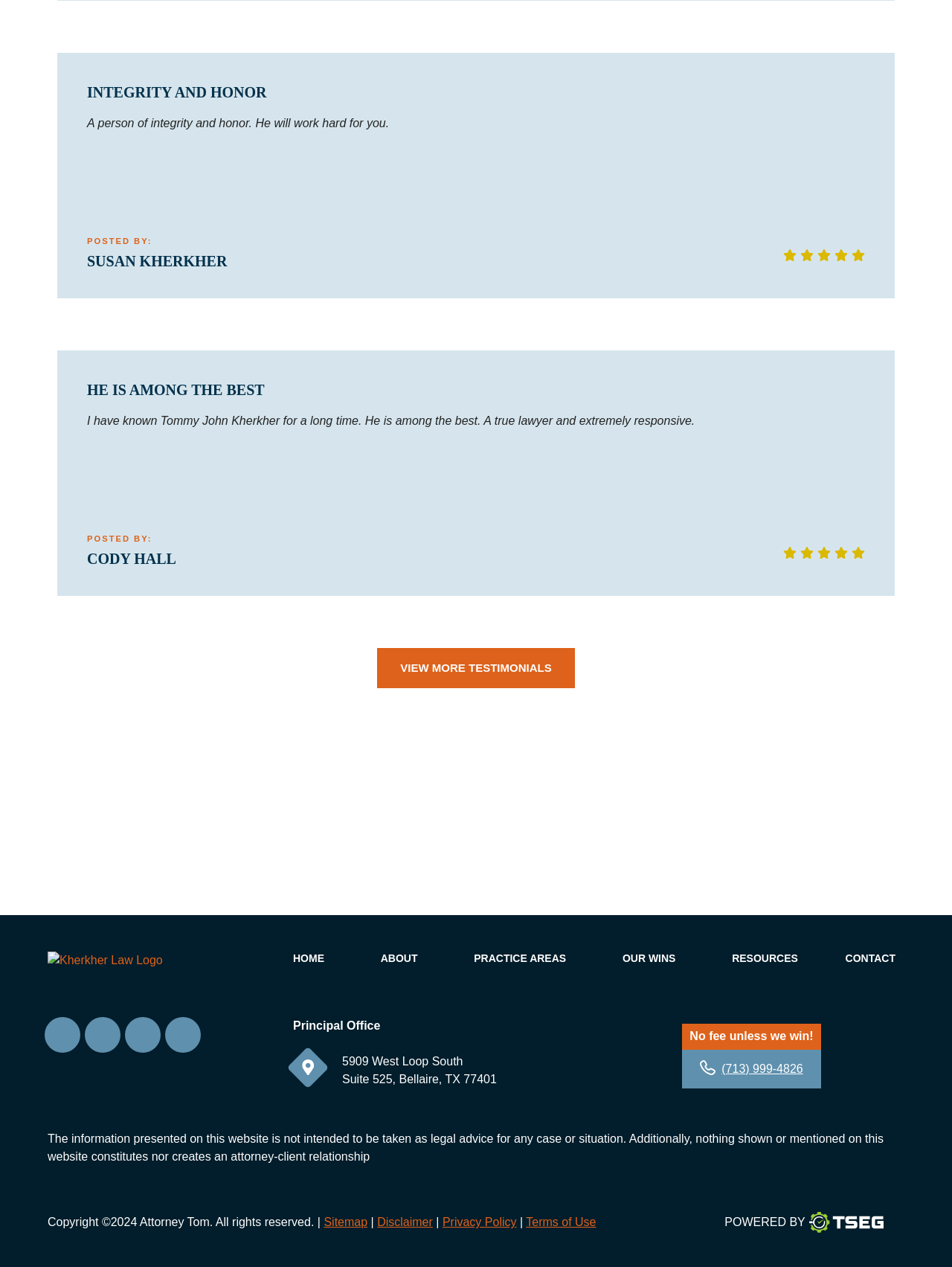Determine the bounding box coordinates for the clickable element required to fulfill the instruction: "Go to home page". Provide the coordinates as four float numbers between 0 and 1, i.e., [left, top, right, bottom].

[0.308, 0.752, 0.341, 0.761]